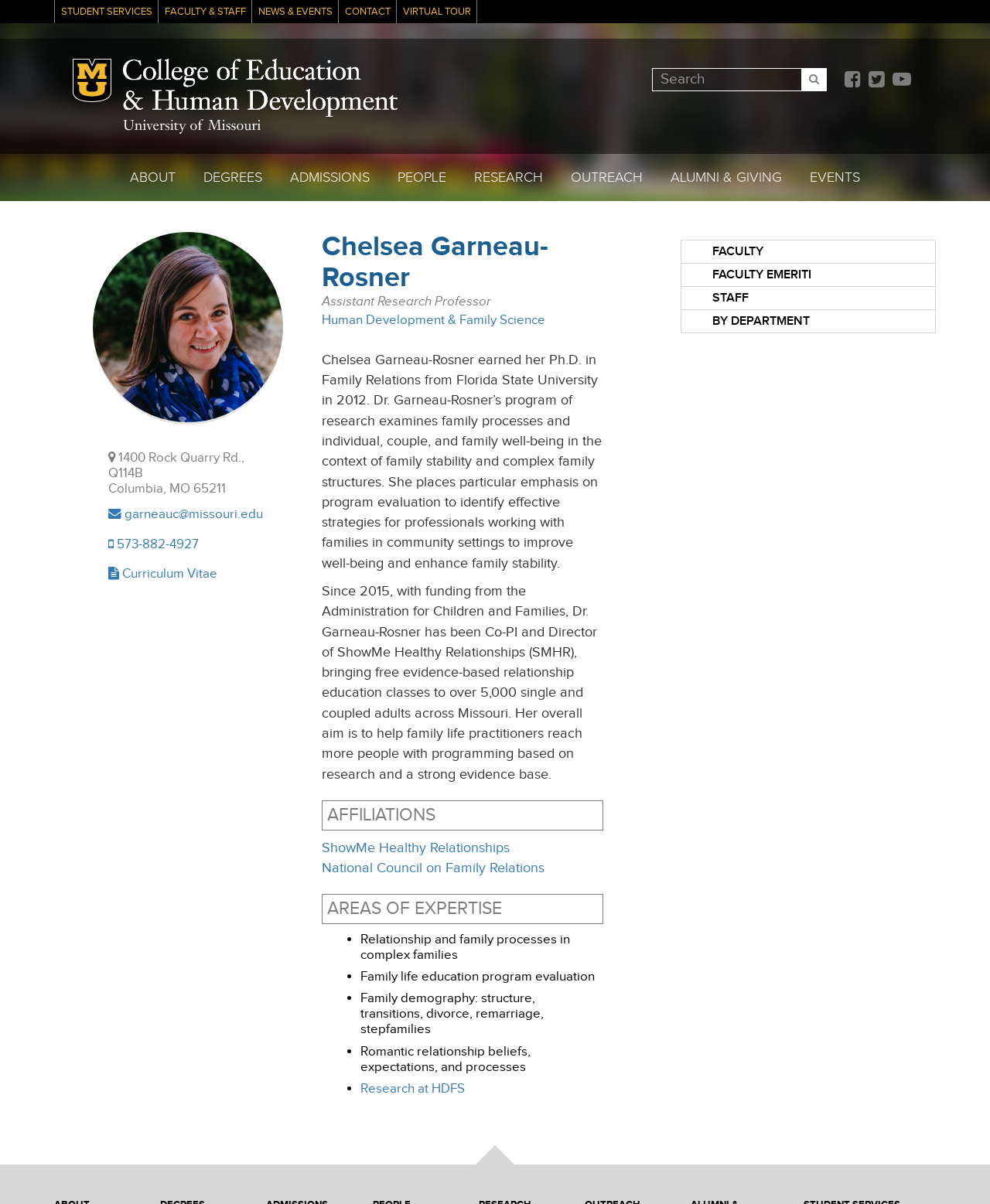Kindly determine the bounding box coordinates for the area that needs to be clicked to execute this instruction: "Visit the University of Missouri website".

[0.124, 0.099, 0.263, 0.111]